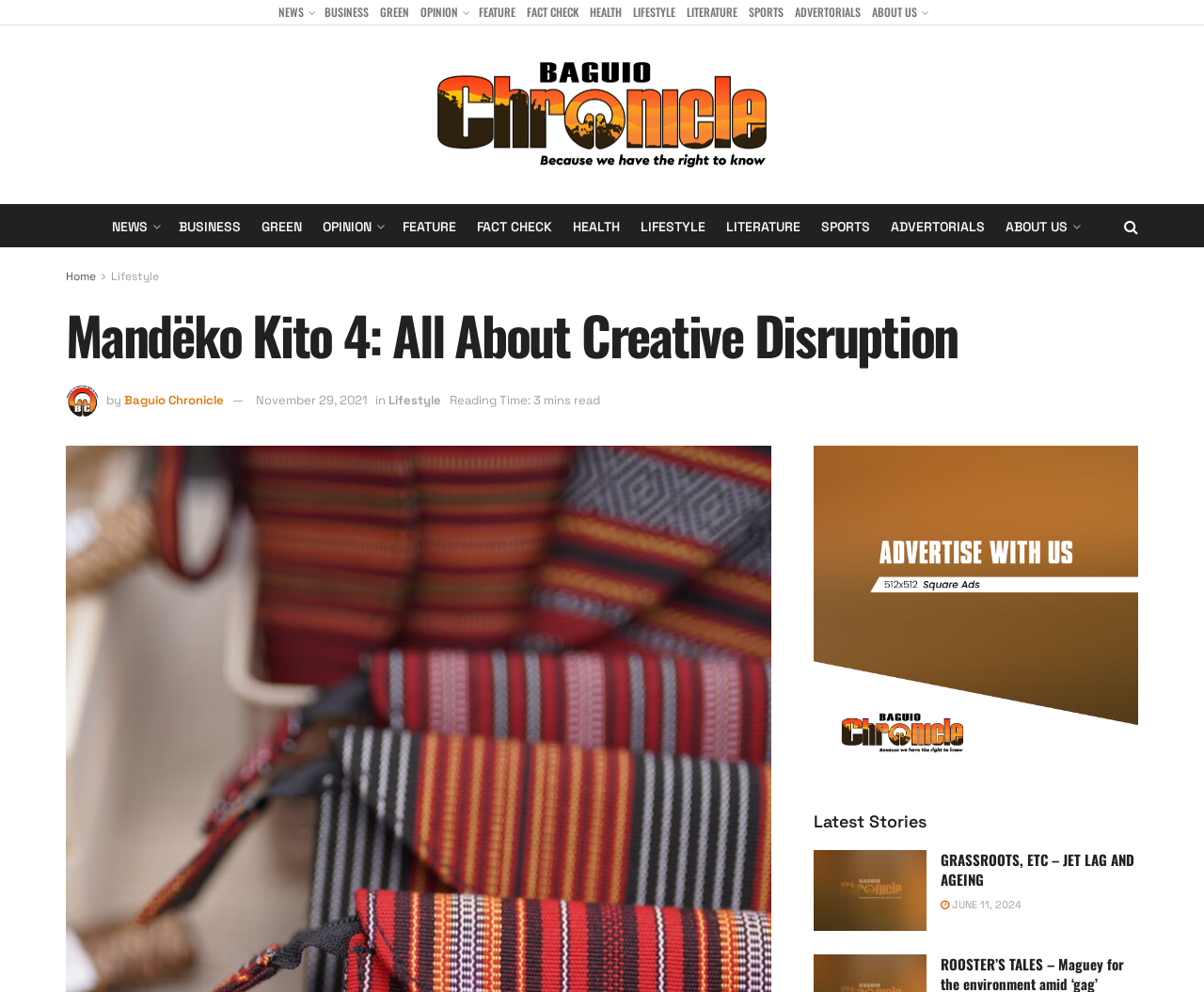Using the webpage screenshot and the element description June 11, 2024, determine the bounding box coordinates. Specify the coordinates in the format (top-left x, top-left y, bottom-right x, bottom-right y) with values ranging from 0 to 1.

[0.781, 0.905, 0.848, 0.919]